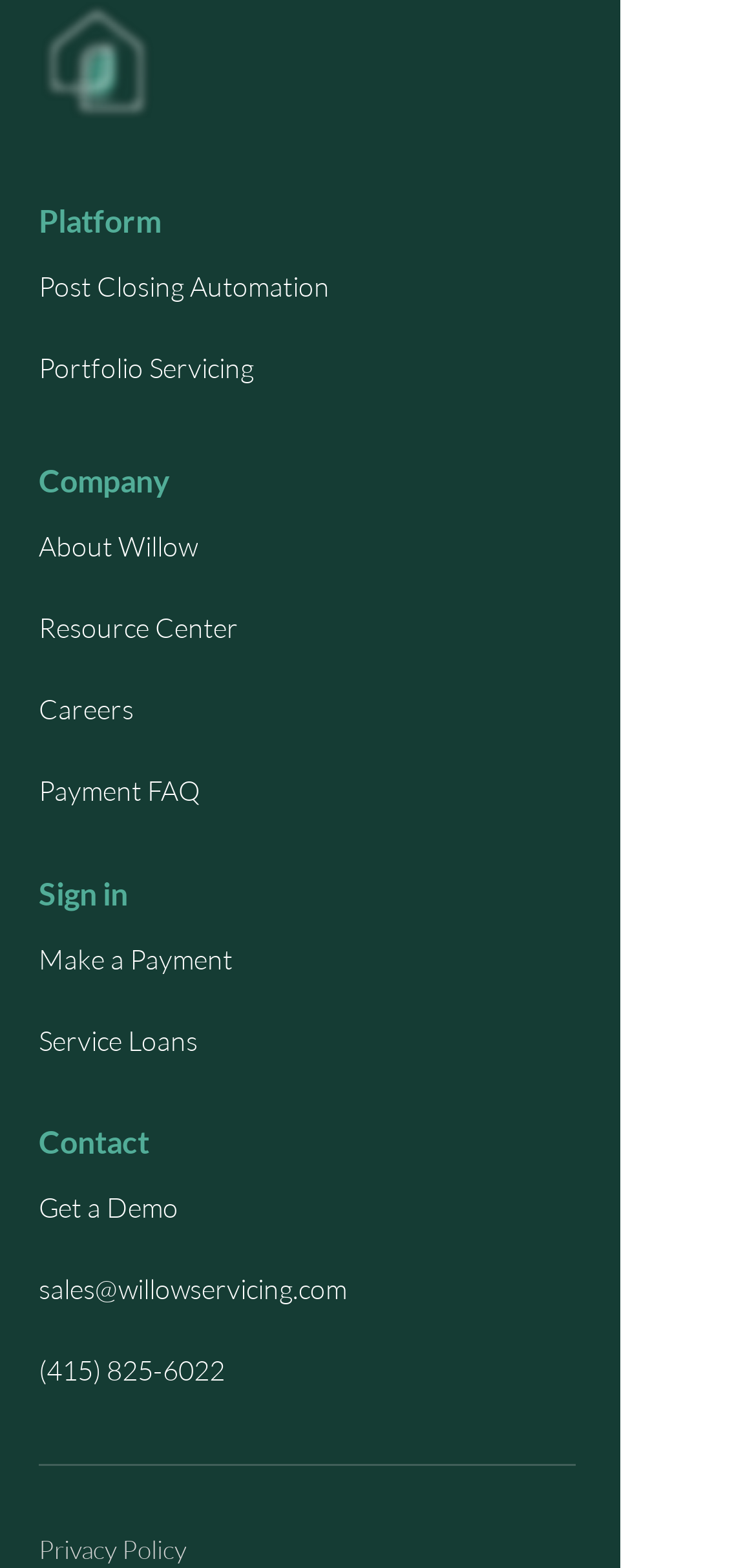What is the email address to contact for sales?
Based on the image, provide your answer in one word or phrase.

sales@willowservicing.com